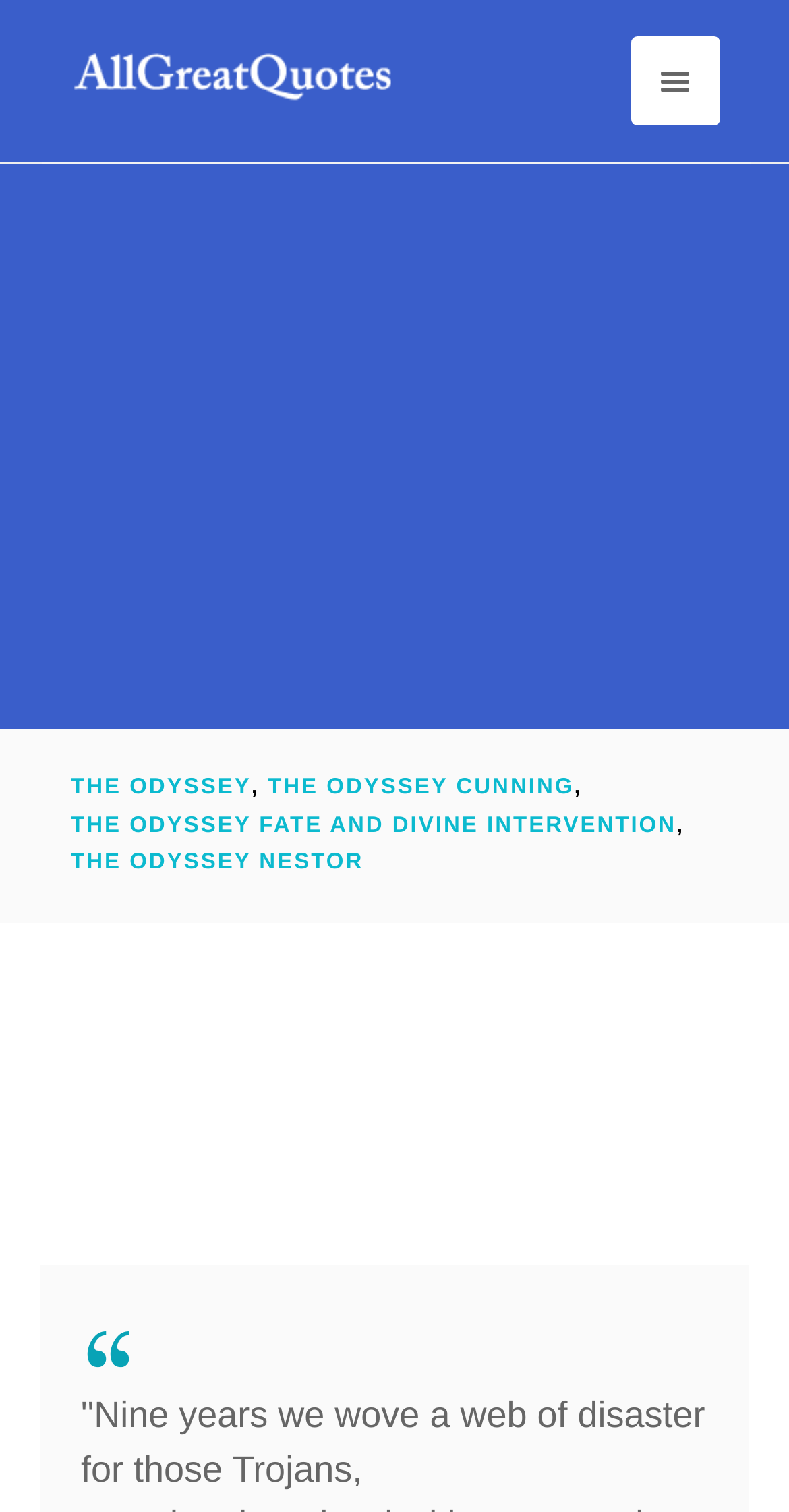Answer the following inquiry with a single word or phrase:
How many main sections are there on the webpage?

2